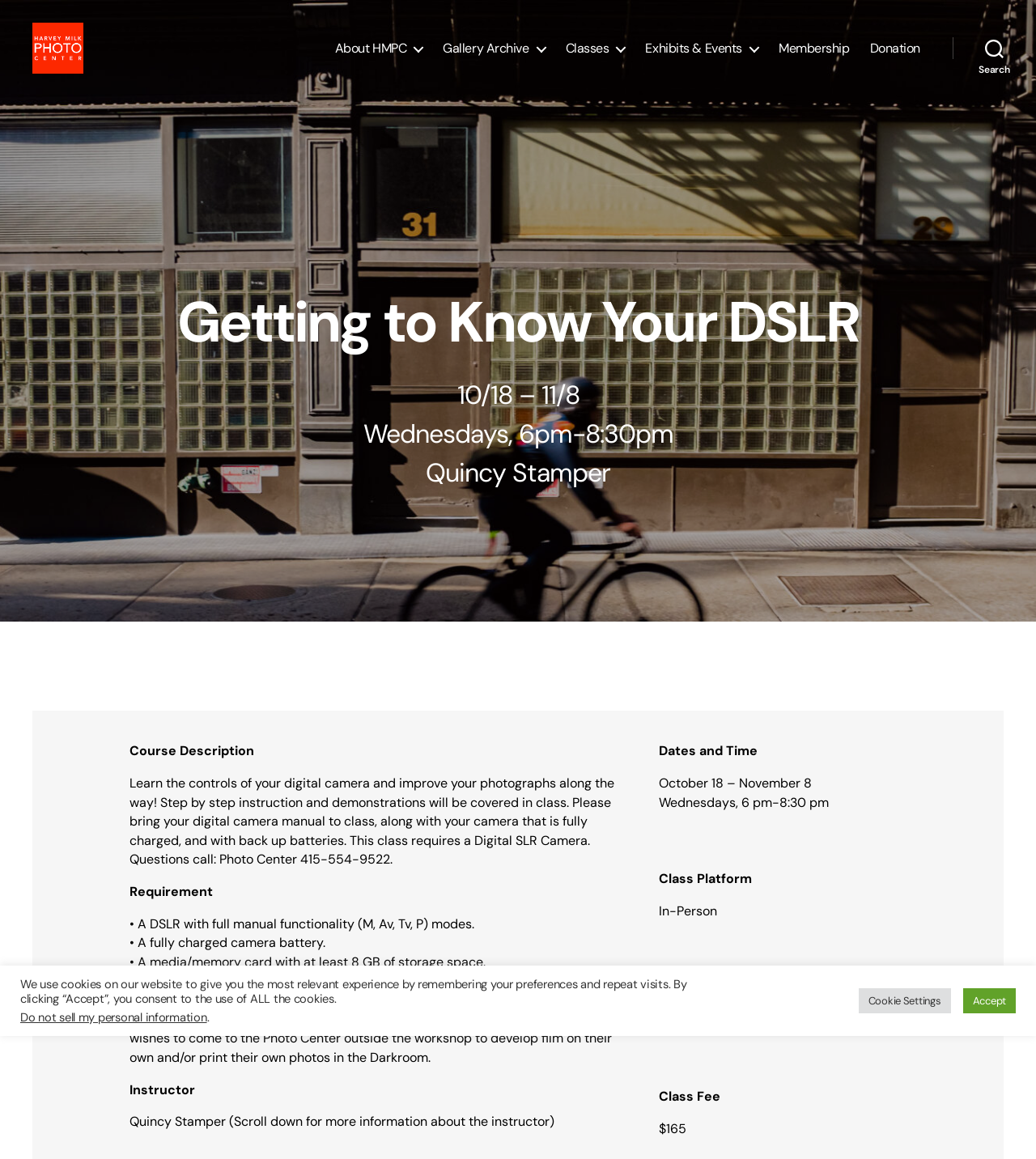What is the name of the photo center?
Based on the content of the image, thoroughly explain and answer the question.

I found the answer by looking at the top-left corner of the webpage, where there is a link with the text 'Harvey Milk Photo Center'. This suggests that the webpage is related to this photo center.